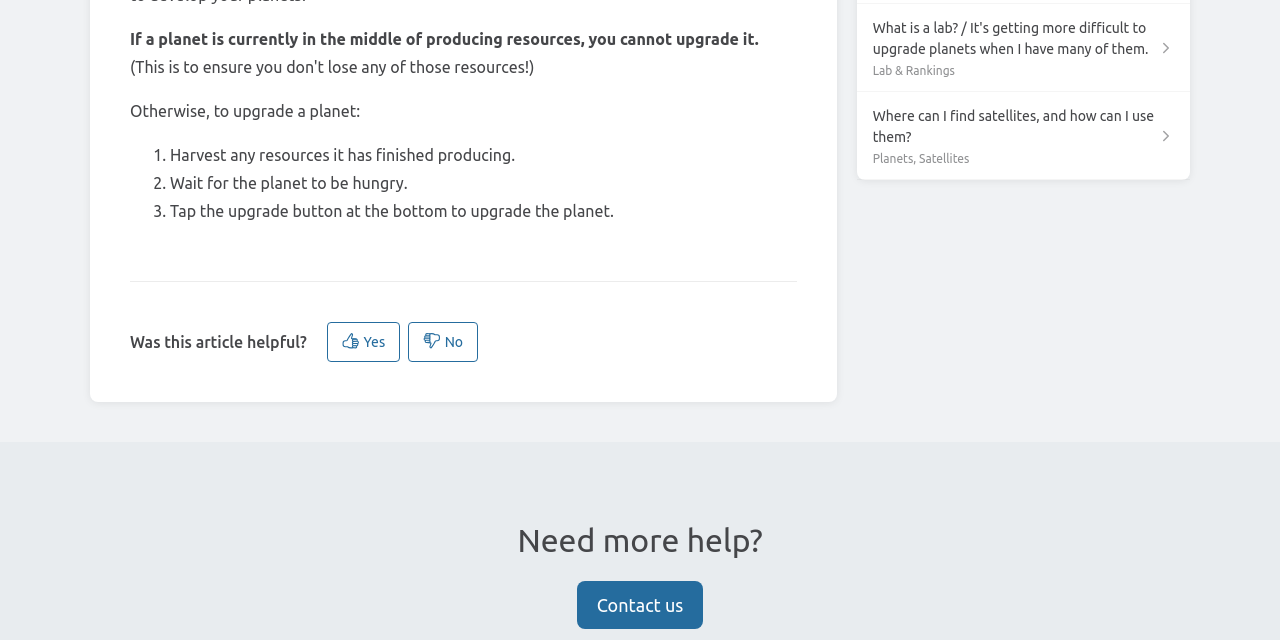Using the webpage screenshot, find the UI element described by No. Provide the bounding box coordinates in the format (top-left x, top-left y, bottom-right x, bottom-right y), ensuring all values are floating point numbers between 0 and 1.

[0.319, 0.503, 0.374, 0.566]